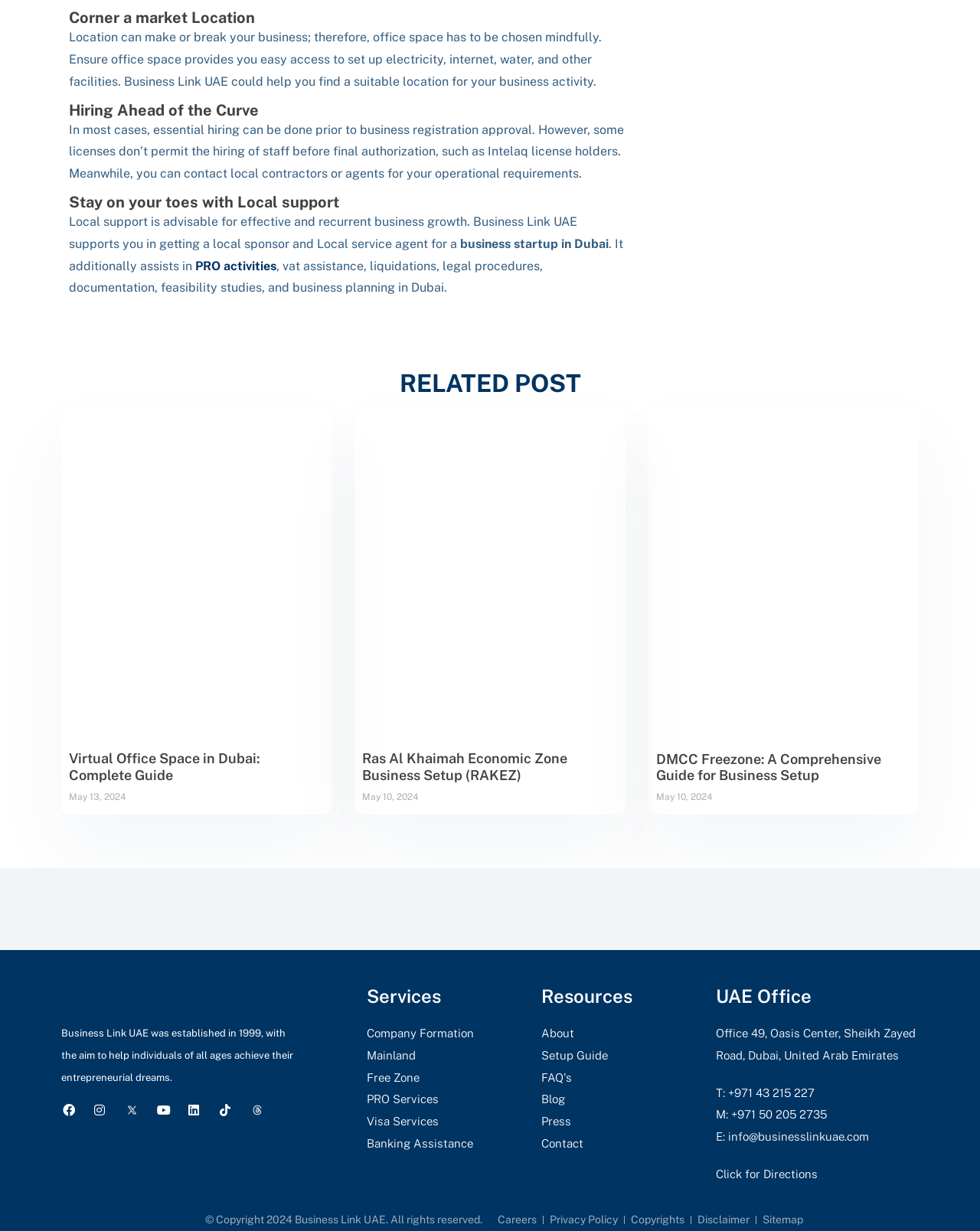Provide the bounding box coordinates of the section that needs to be clicked to accomplish the following instruction: "Get 'PRO Services'."

[0.199, 0.21, 0.282, 0.222]